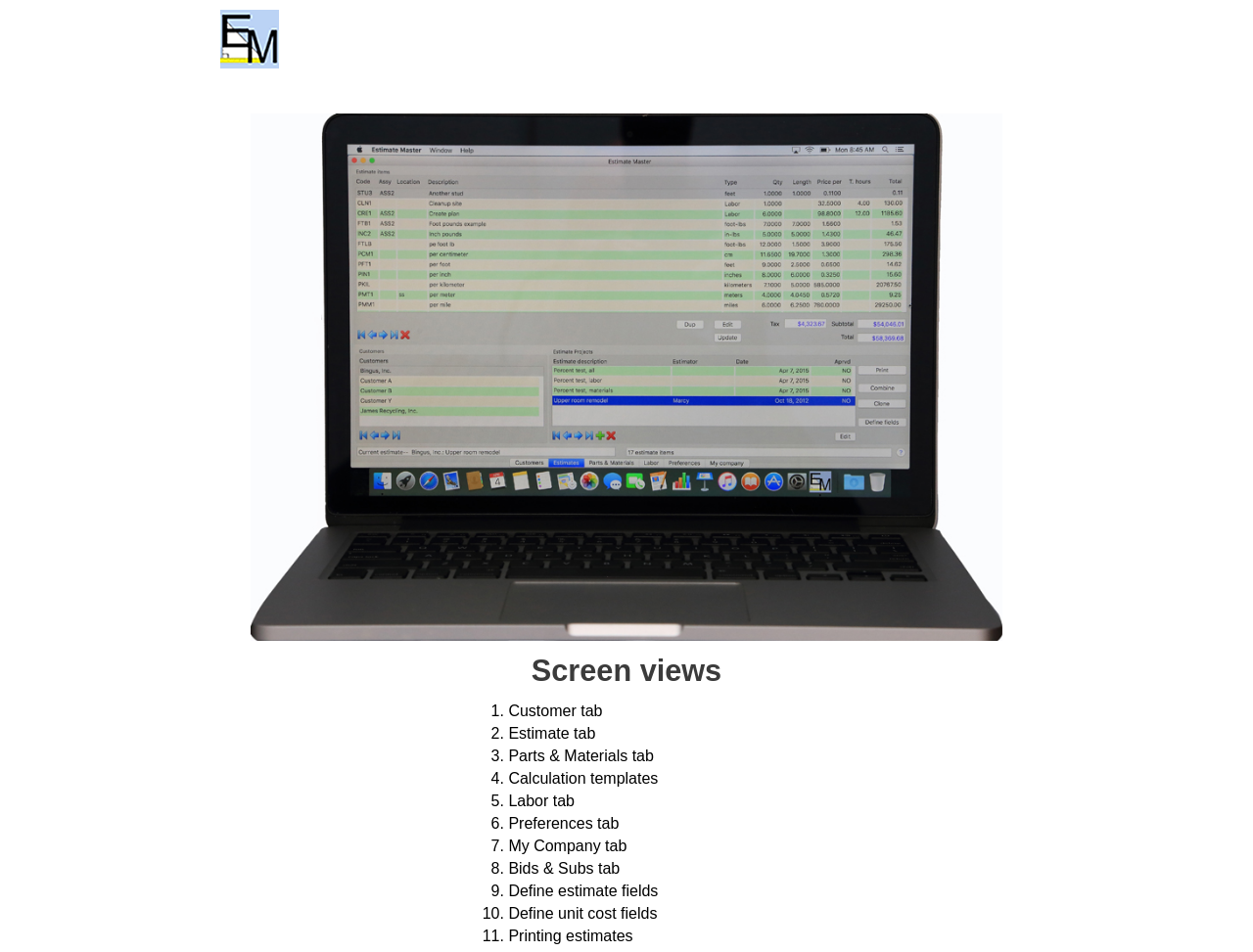Using the given element description, provide the bounding box coordinates (top-left x, top-left y, bottom-right x, bottom-right y) for the corresponding UI element in the screenshot: Bids & Subs tab

[0.406, 0.903, 0.495, 0.921]